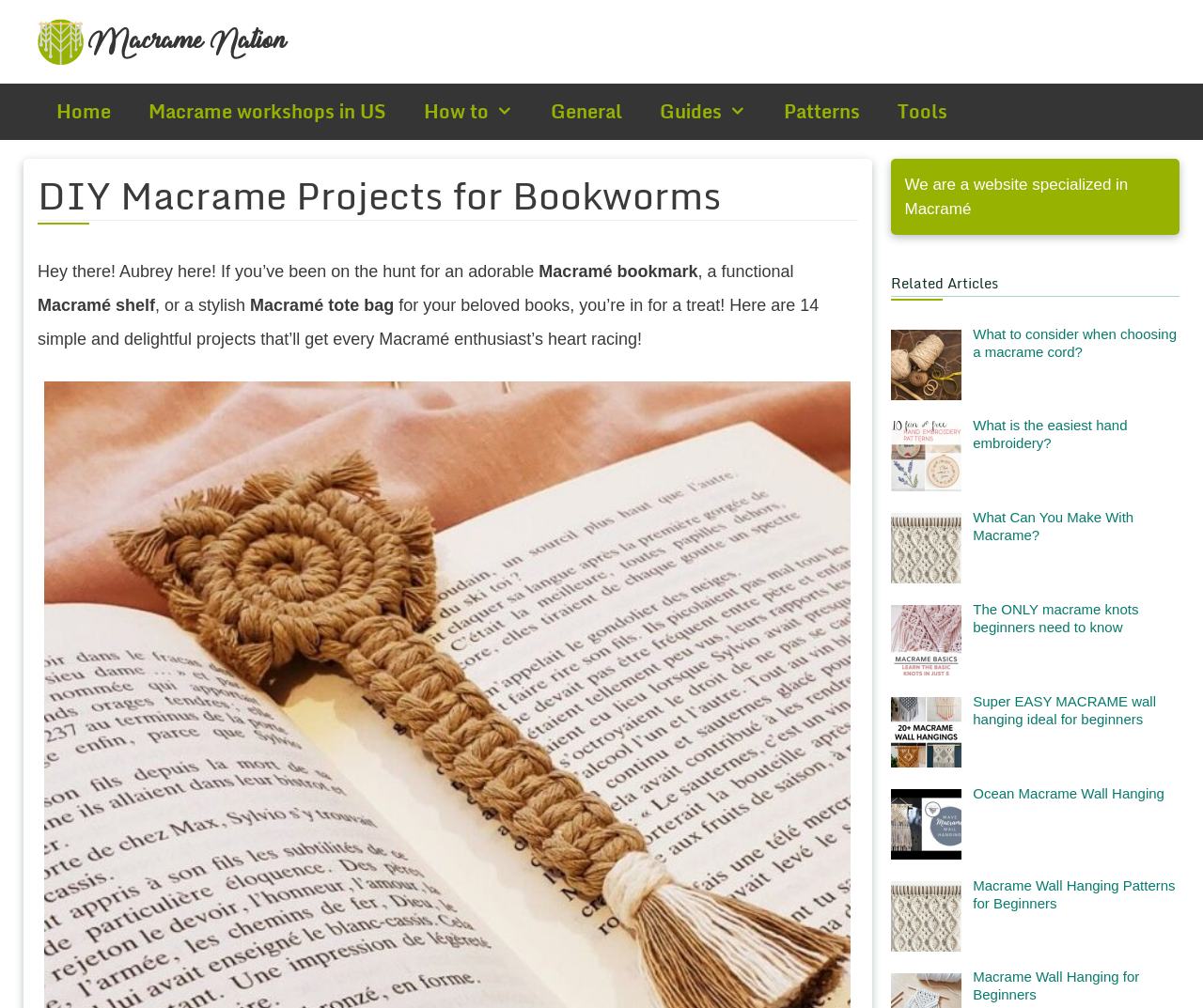Provide the bounding box coordinates of the area you need to click to execute the following instruction: "Explore the 'Macrame workshops in US' link".

[0.108, 0.083, 0.337, 0.139]